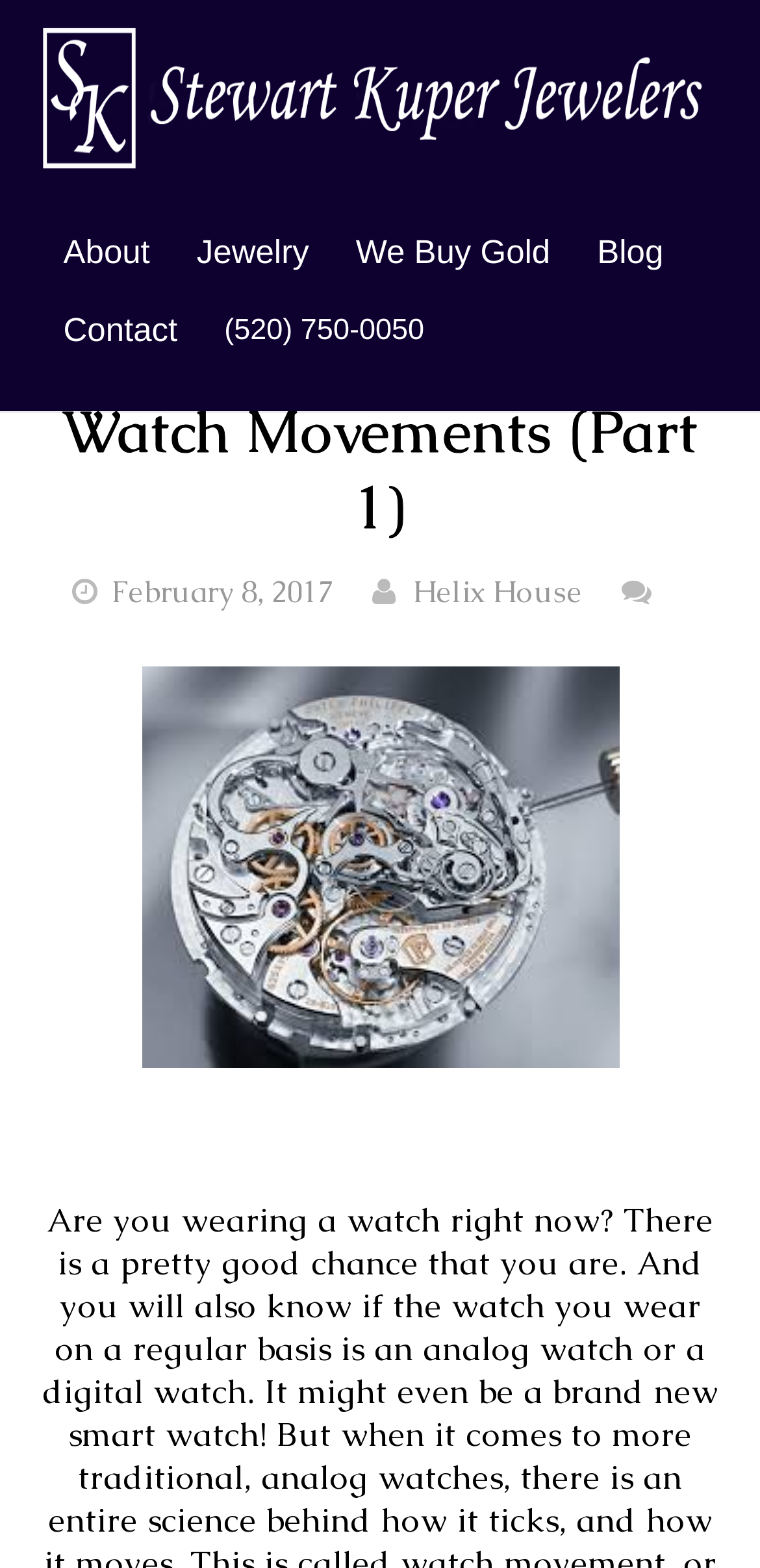Analyze the image and deliver a detailed answer to the question: What is the name of the jewelers?

The name of the jewelers can be found in the top-left corner of the webpage, where it is written as 'Stewart Kuper Jewelers' and also has an image with the same name.